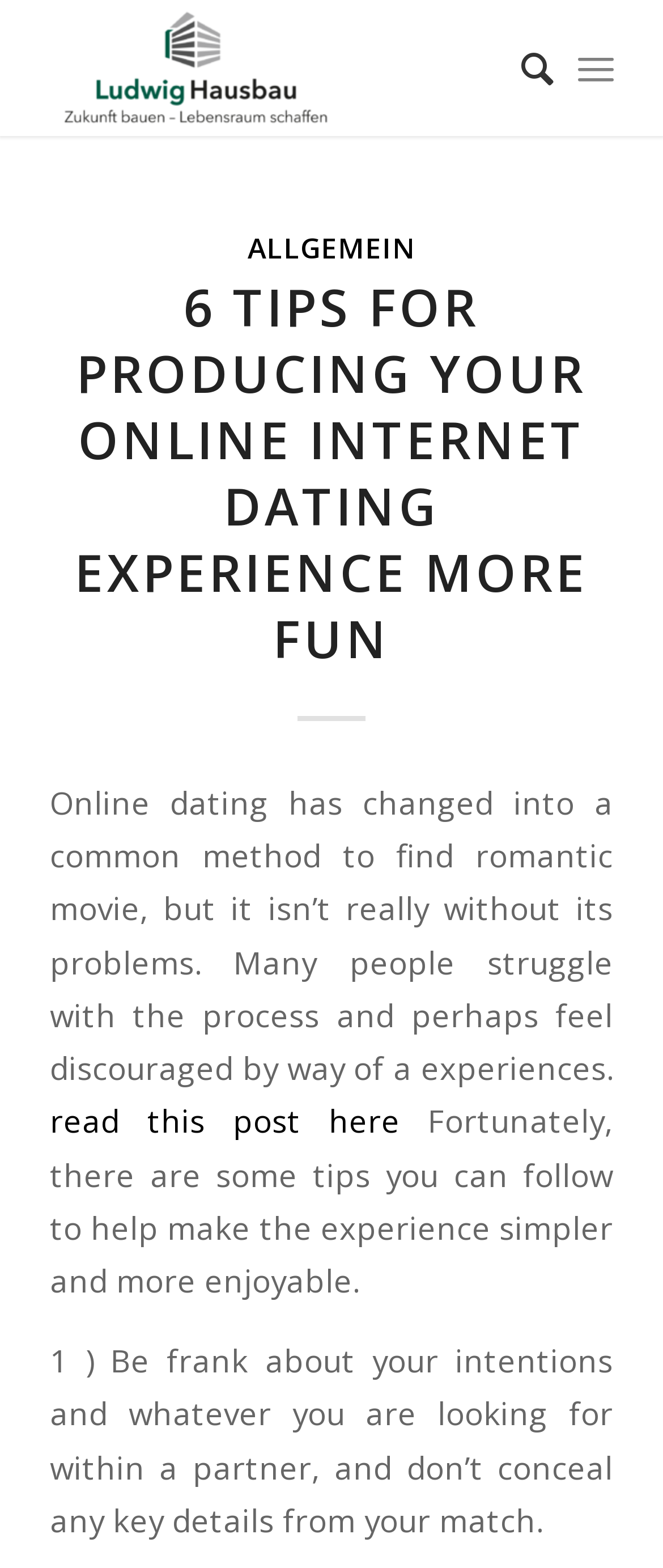Locate and extract the headline of this webpage.

6 TIPS FOR PRODUCING YOUR ONLINE INTERNET DATING EXPERIENCE MORE FUN